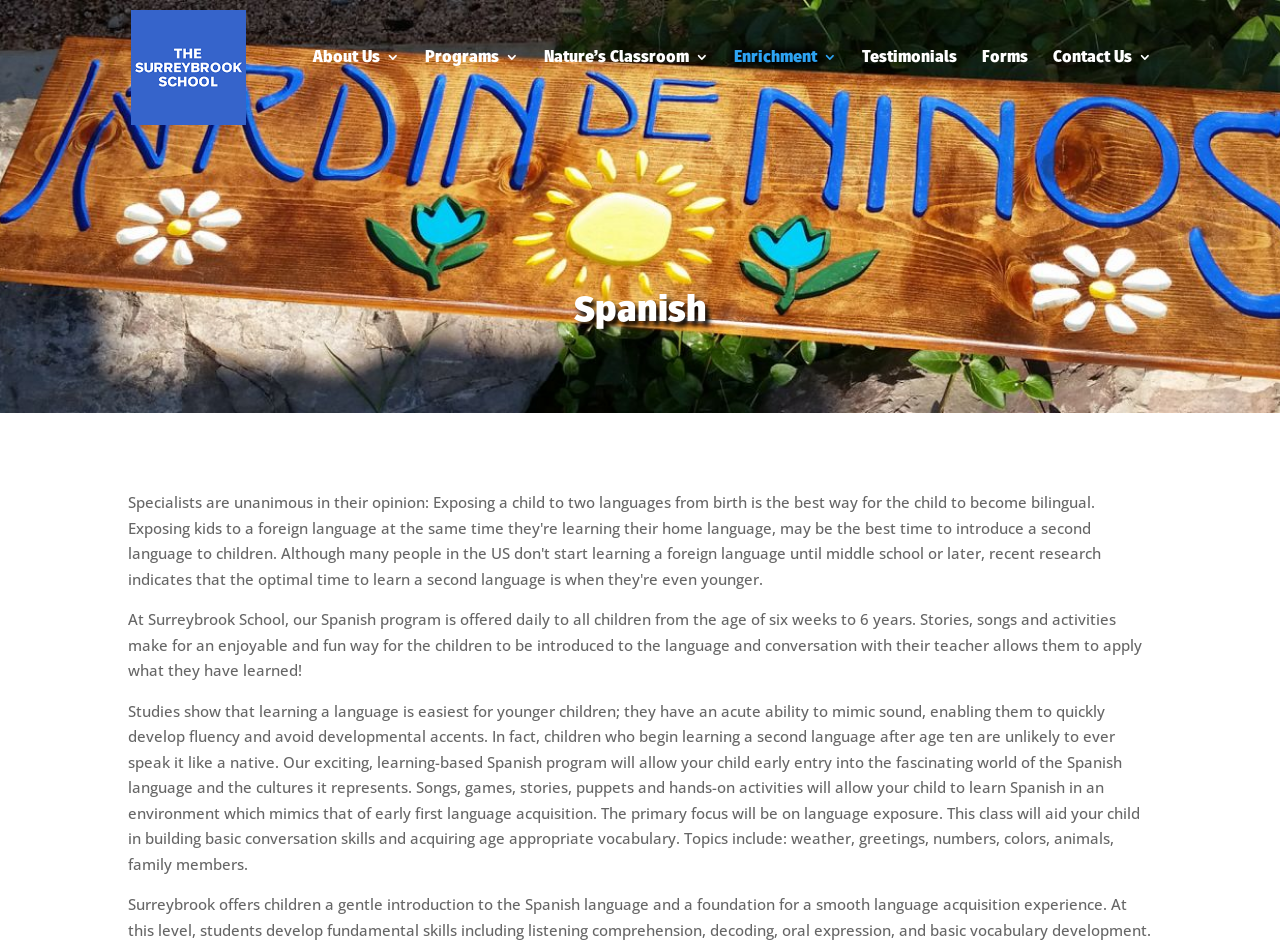Identify the coordinates of the bounding box for the element described below: "Testimonials". Return the coordinates as four float numbers between 0 and 1: [left, top, right, bottom].

[0.673, 0.053, 0.748, 0.12]